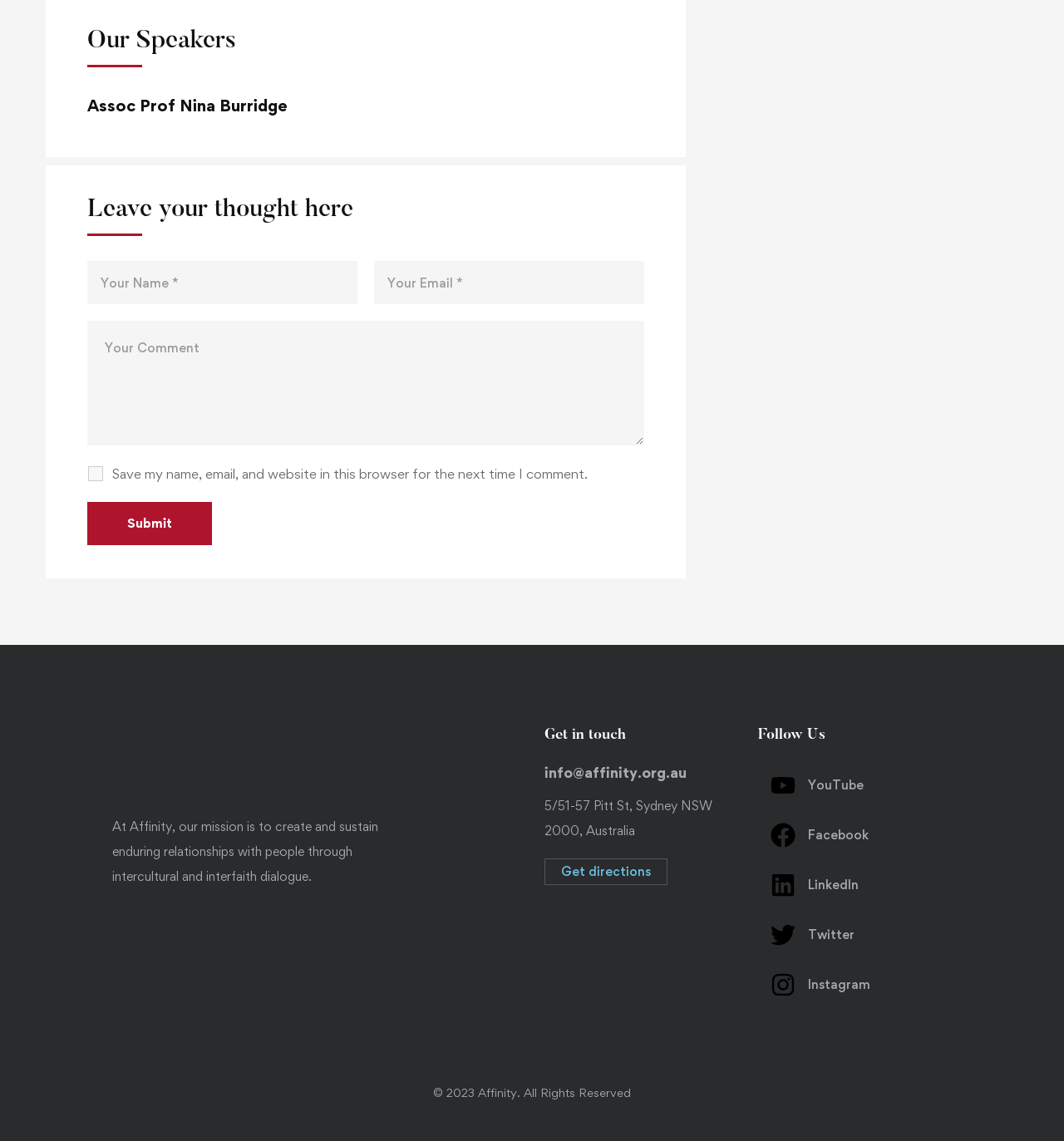Find and indicate the bounding box coordinates of the region you should select to follow the given instruction: "Follow Affinity on YouTube".

[0.712, 0.667, 0.811, 0.71]